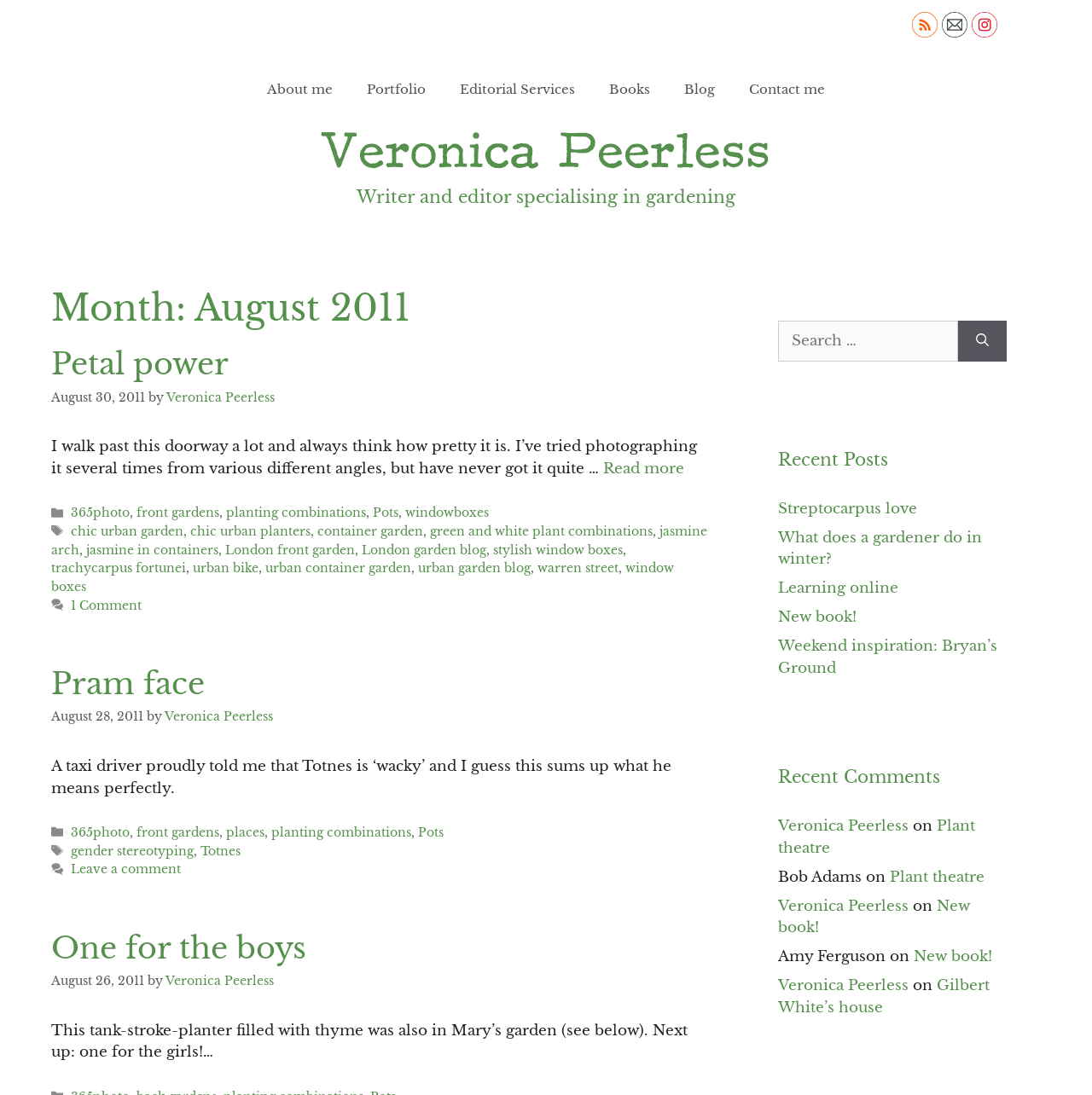Illustrate the webpage with a detailed description.

This webpage is a blog post from August 2011 by Veronica Peerless, a writer and editor specializing in gardening. At the top, there are several links to social media platforms, including RSS, Follow by Email, and Instagram, each accompanied by an image. Below these links, there is a navigation menu with links to different sections of the website, including About me, Portfolio, Editorial Services, Books, Blog, and Contact me.

The main content of the webpage is divided into two articles. The first article, titled "Petal power," features a heading and a link to the article title. Below the title, there is a timestamp indicating that the article was posted on August 30, 2011, followed by the author's name, Veronica Peerless. The article text describes a doorway that the author finds pretty and has tried to photograph from different angles. There is also a link to read more about the article.

Below the article text, there are categories and tags related to the article, including links to 365photo, front gardens, planting combinations, Pots, and windowboxes. The categories and tags are separated by commas.

The second article, titled "Pram face," is similar in structure to the first article. It features a heading, a link to the article title, a timestamp indicating that the article was posted on August 28, 2011, and the author's name. The article text describes a taxi driver's comment about Totnes being "wacky" and features a related anecdote. Below the article text, there are categories and tags related to the article, including links to 365photo, front gardens, places, planting combinations, and Pots.

Throughout the webpage, there are several links to other articles and categories, as well as a footer section with links to categories and tags. The overall layout is organized and easy to navigate, with clear headings and concise text.